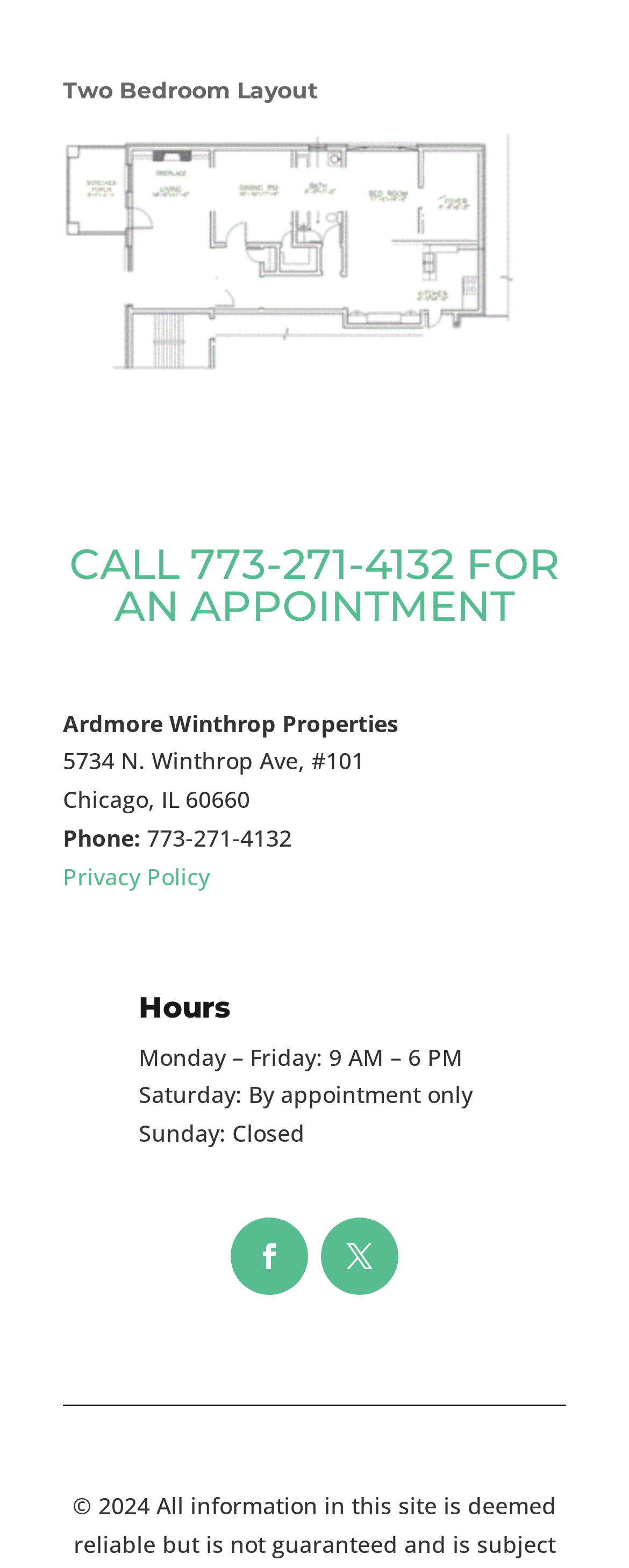Provide a brief response to the question below using one word or phrase:
How many links are there at the bottom of the page?

3